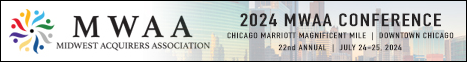Where is the conference taking place?
Answer with a single word or phrase, using the screenshot for reference.

Chicago Marriott Magnificent Mile